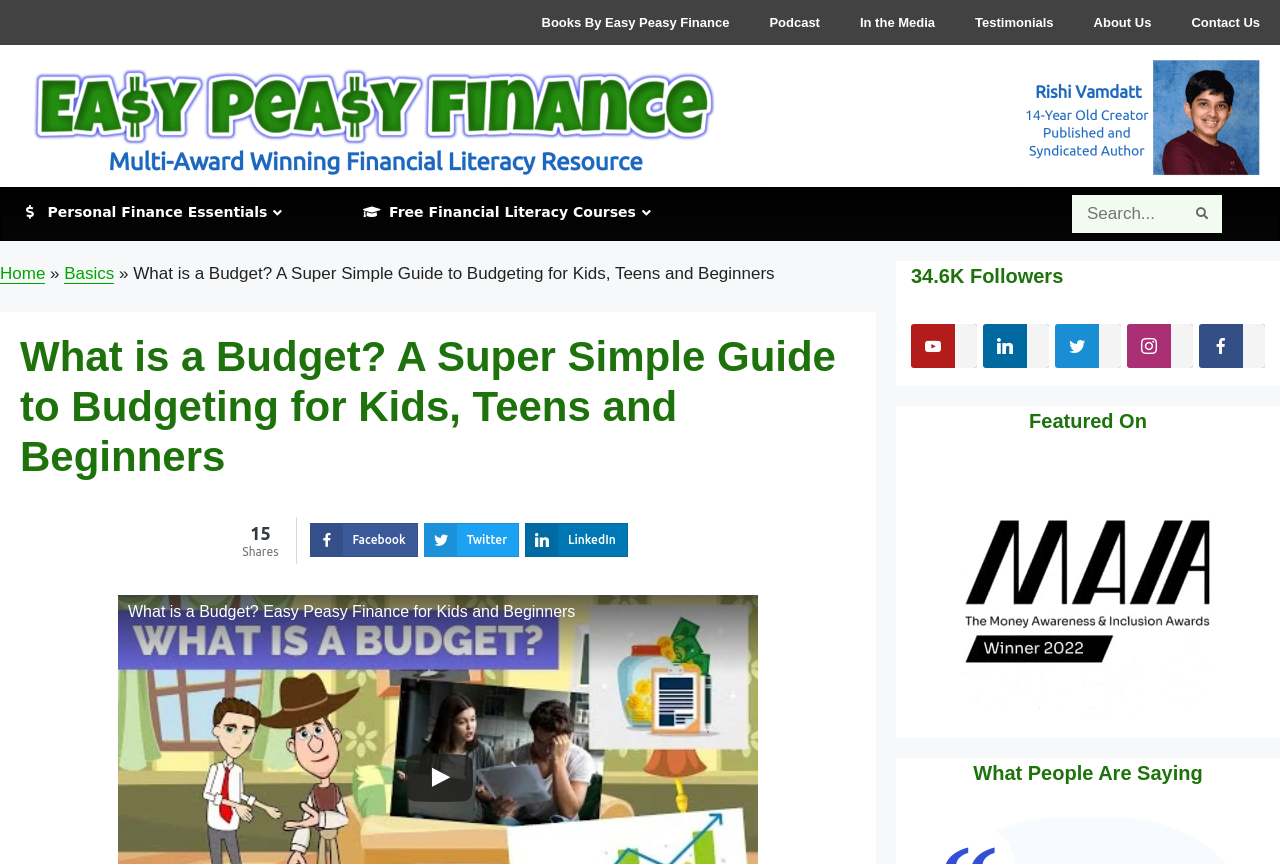Please extract and provide the main headline of the webpage.

What is a Budget? A Super Simple Guide to Budgeting for Kids, Teens and Beginners